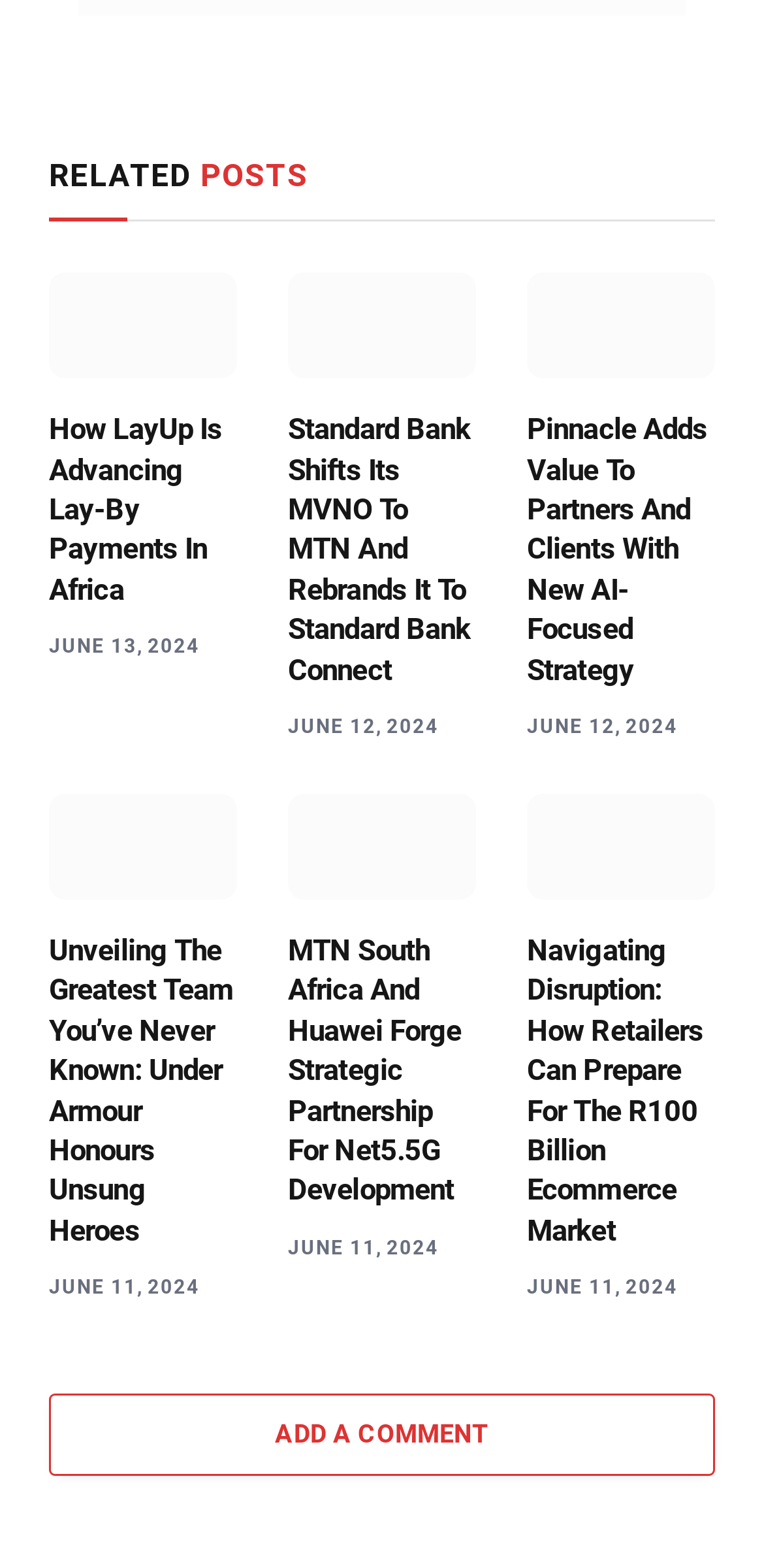Could you provide the bounding box coordinates for the portion of the screen to click to complete this instruction: "add a comment"?

[0.064, 0.889, 0.936, 0.941]